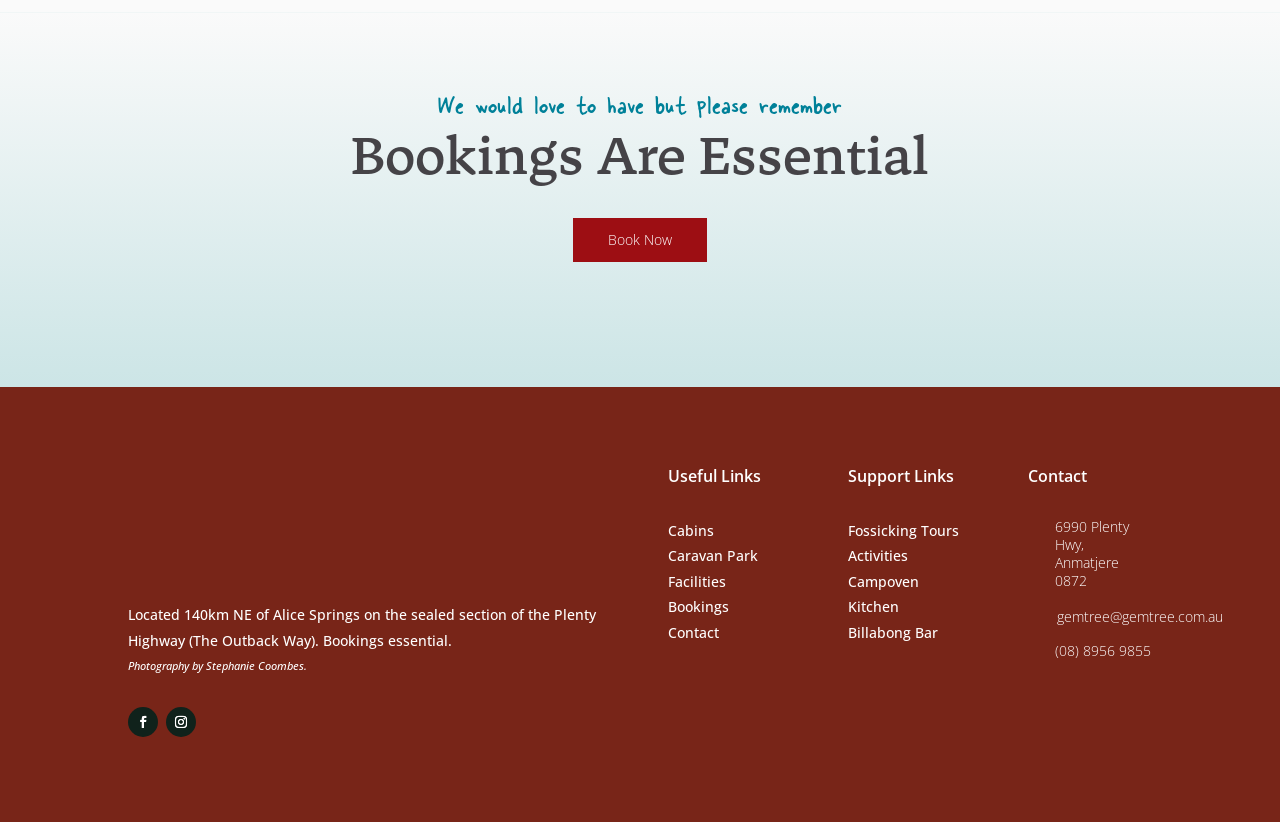Determine the bounding box coordinates for the HTML element mentioned in the following description: "Campoven Kitchen". The coordinates should be a list of four floats ranging from 0 to 1, represented as [left, top, right, bottom].

[0.663, 0.696, 0.718, 0.75]